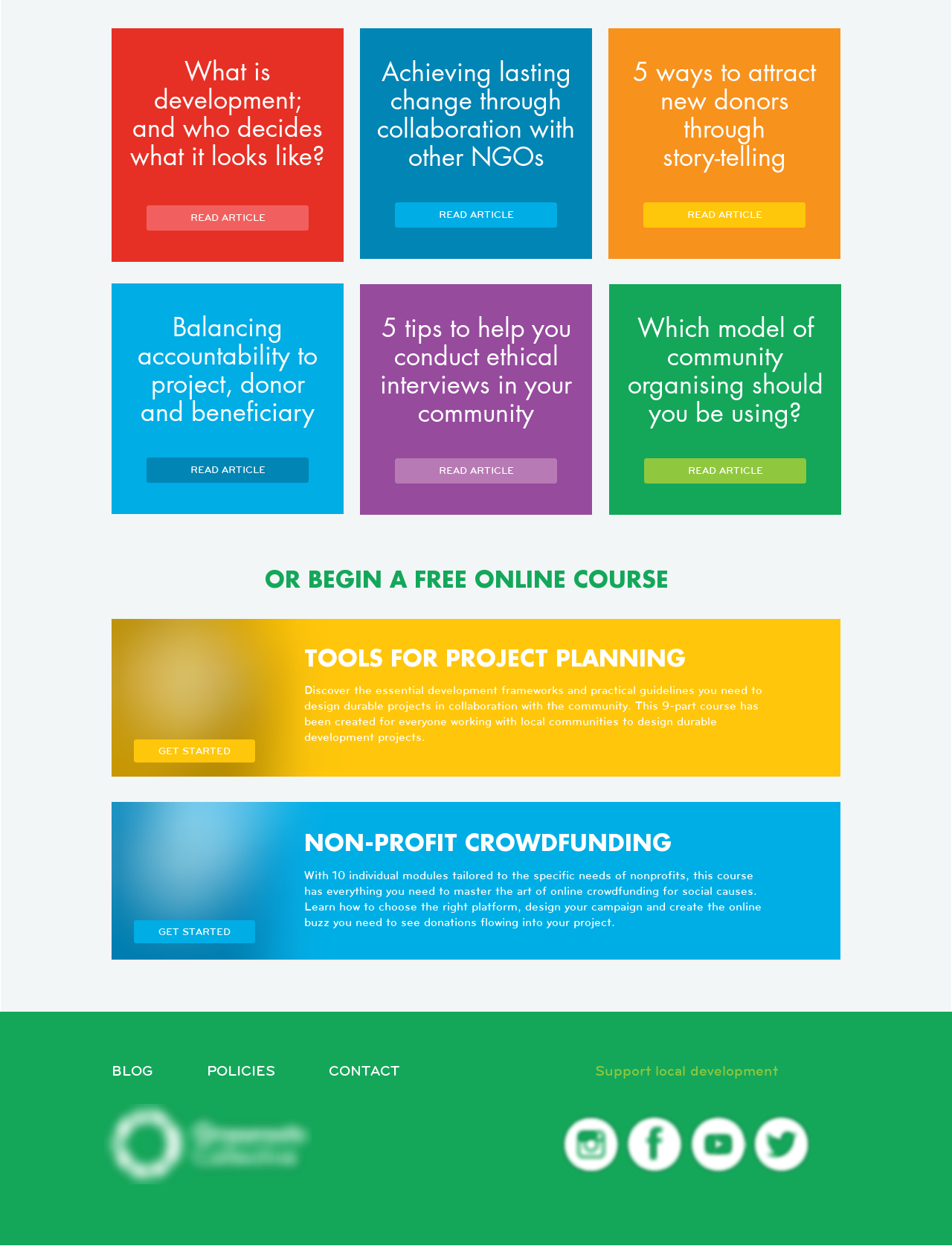Locate the bounding box coordinates of the region to be clicked to comply with the following instruction: "Visit the blog". The coordinates must be four float numbers between 0 and 1, in the form [left, top, right, bottom].

[0.117, 0.851, 0.161, 0.864]